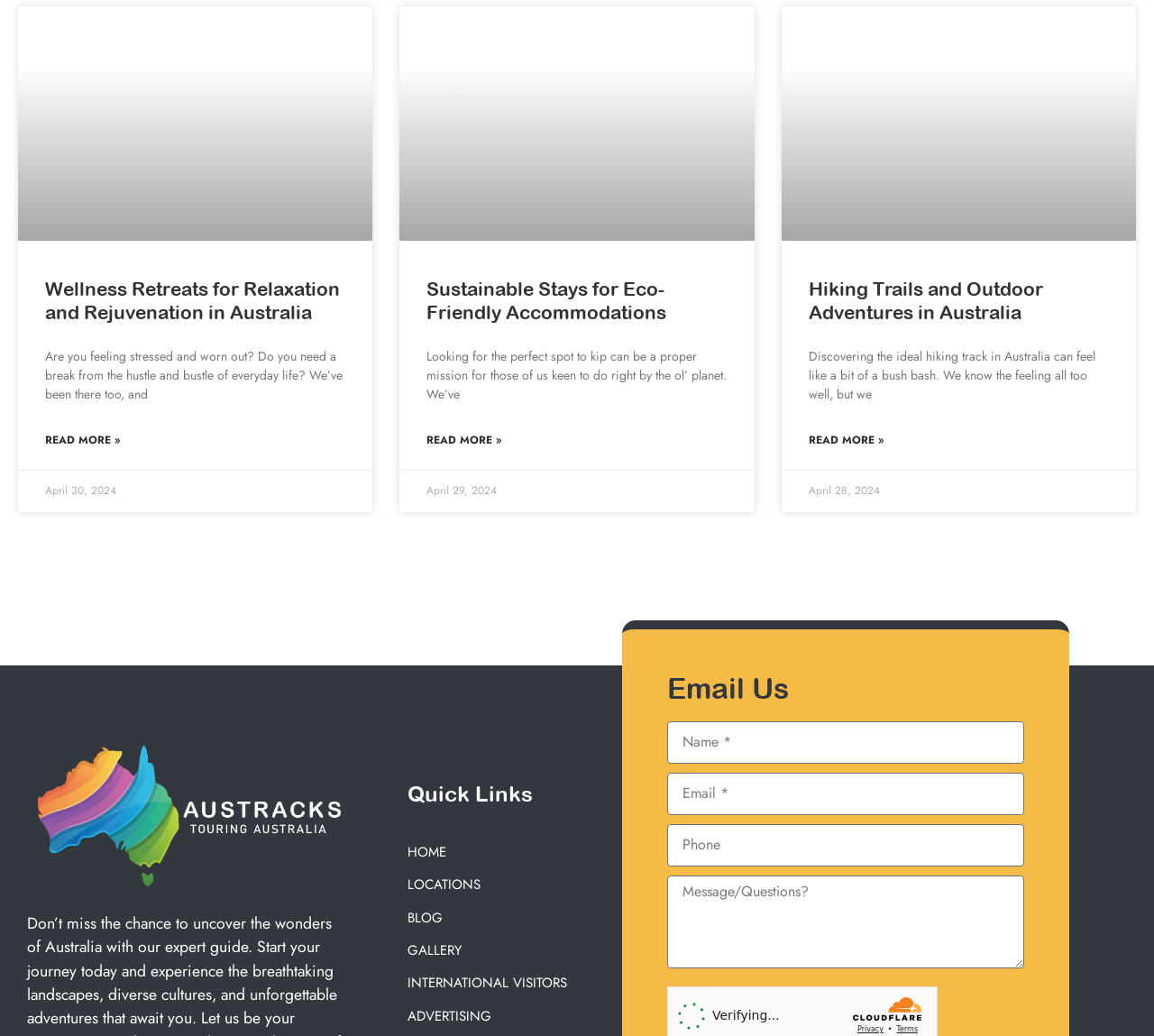Respond to the following question using a concise word or phrase: 
What is the purpose of the 'Email Us' section?

To contact the website